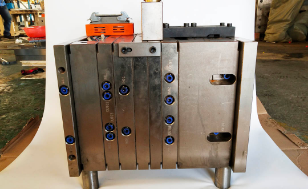What is the company's expertise in? From the image, respond with a single word or brief phrase.

Specialized cap mold manufacturing